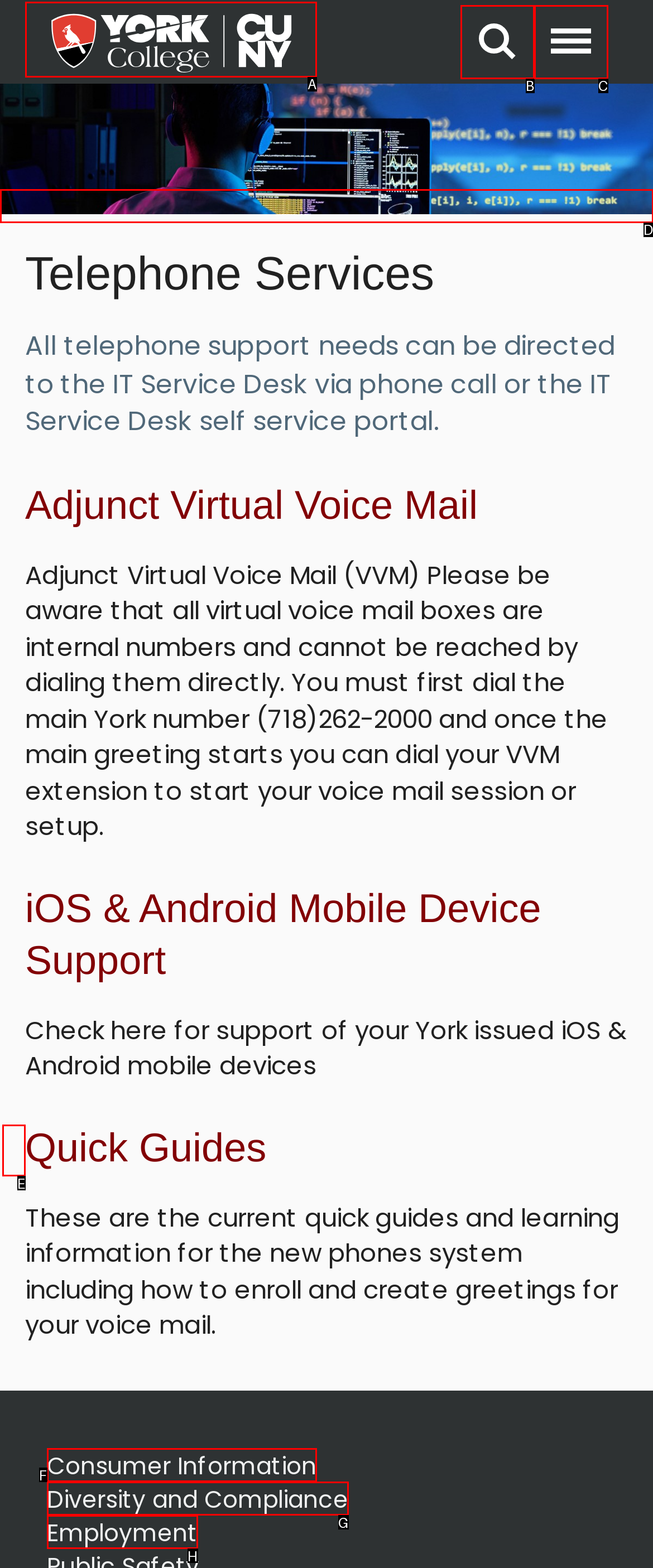With the description: Menu, find the option that corresponds most closely and answer with its letter directly.

C